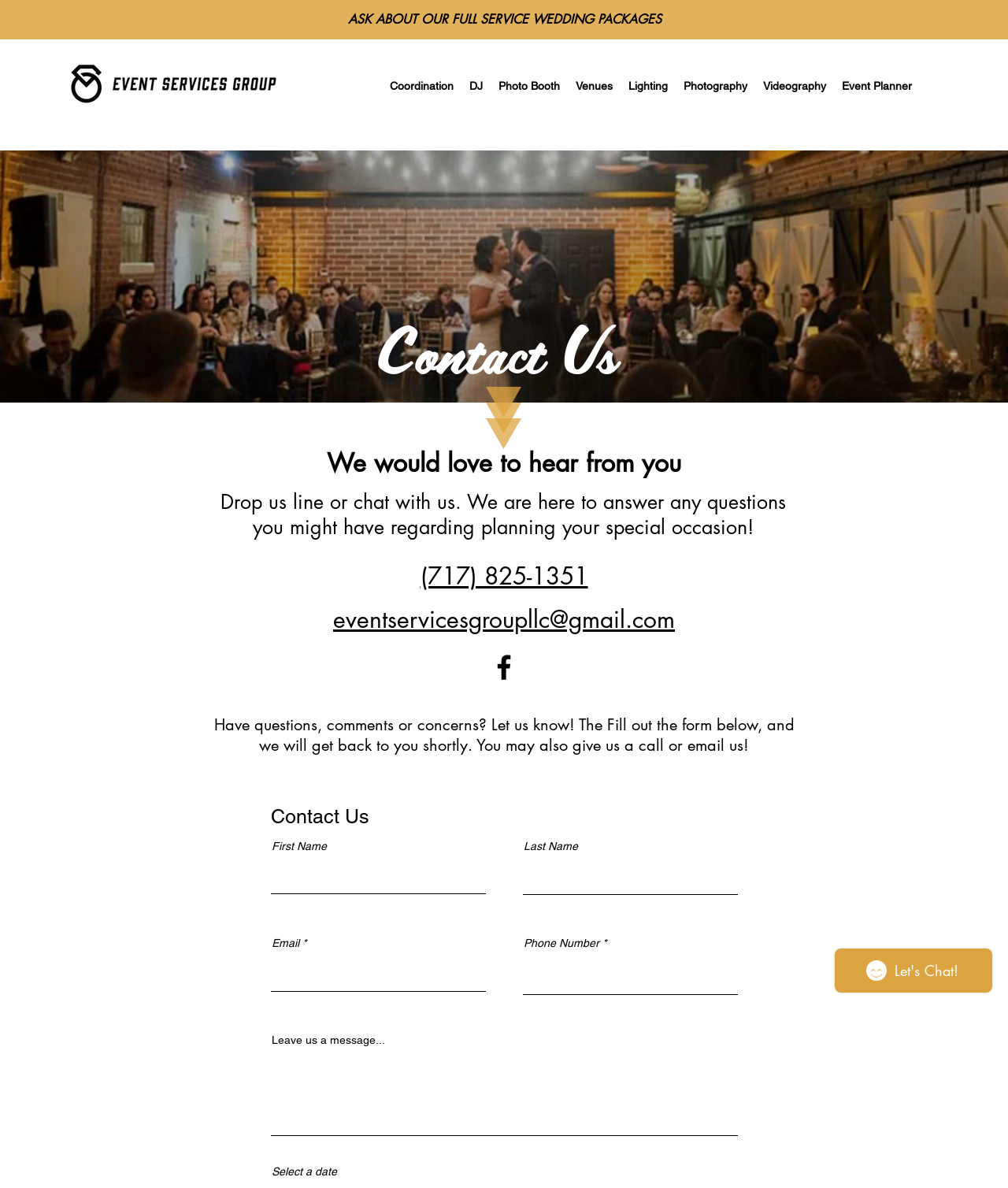What is the purpose of the form below the contact information?
Carefully analyze the image and provide a thorough answer to the question.

I inferred the purpose of the form by reading the heading 'Have questions, comments or concerns? Let us know! The Fill out the form below, and we will get back to you shortly.' and looking at the form fields, which include 'First Name', 'Last Name', 'Email', 'Phone Number', and a text area for leaving a message.